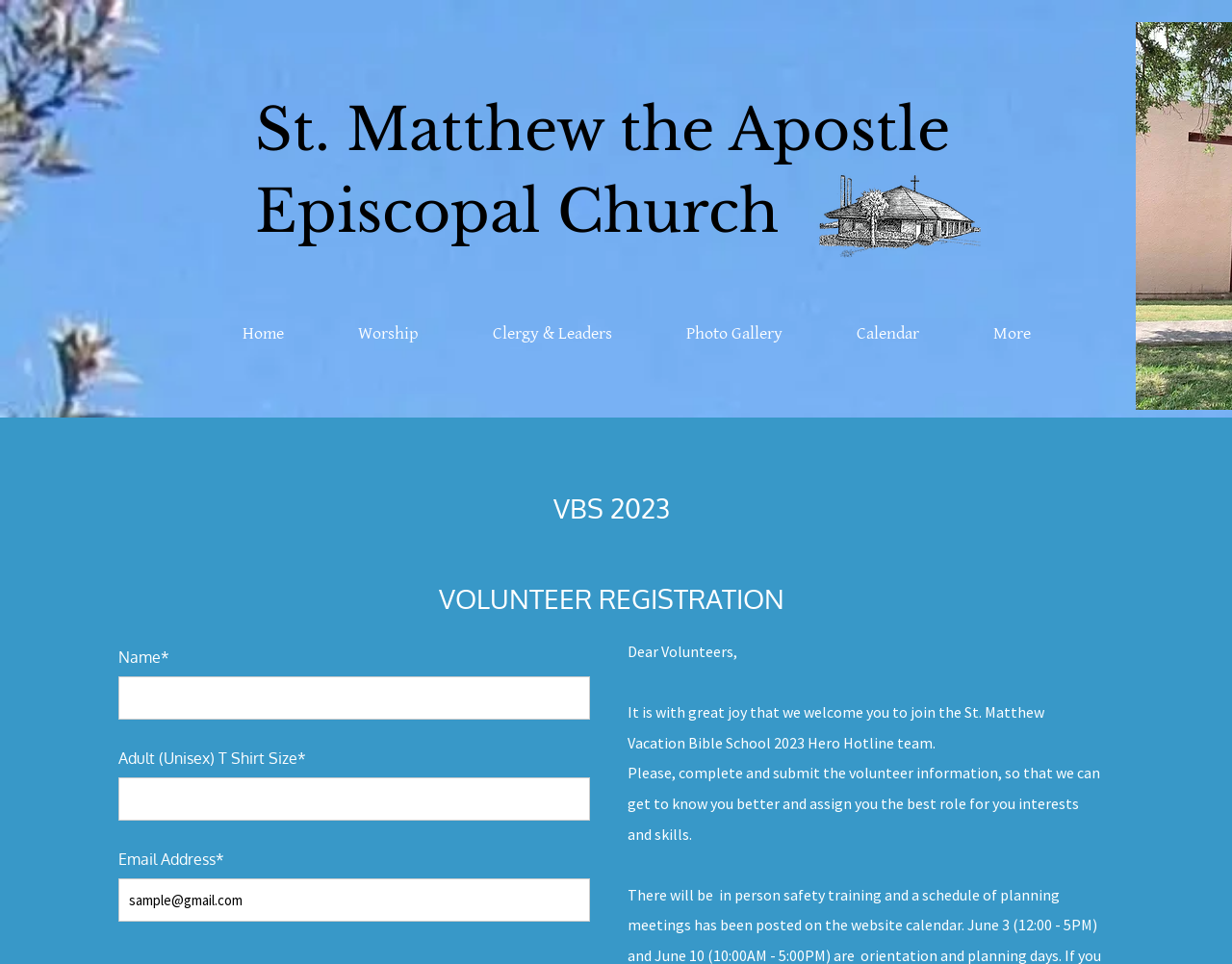What is the theme of the VBS?
Using the visual information, reply with a single word or short phrase.

Hero Hotline